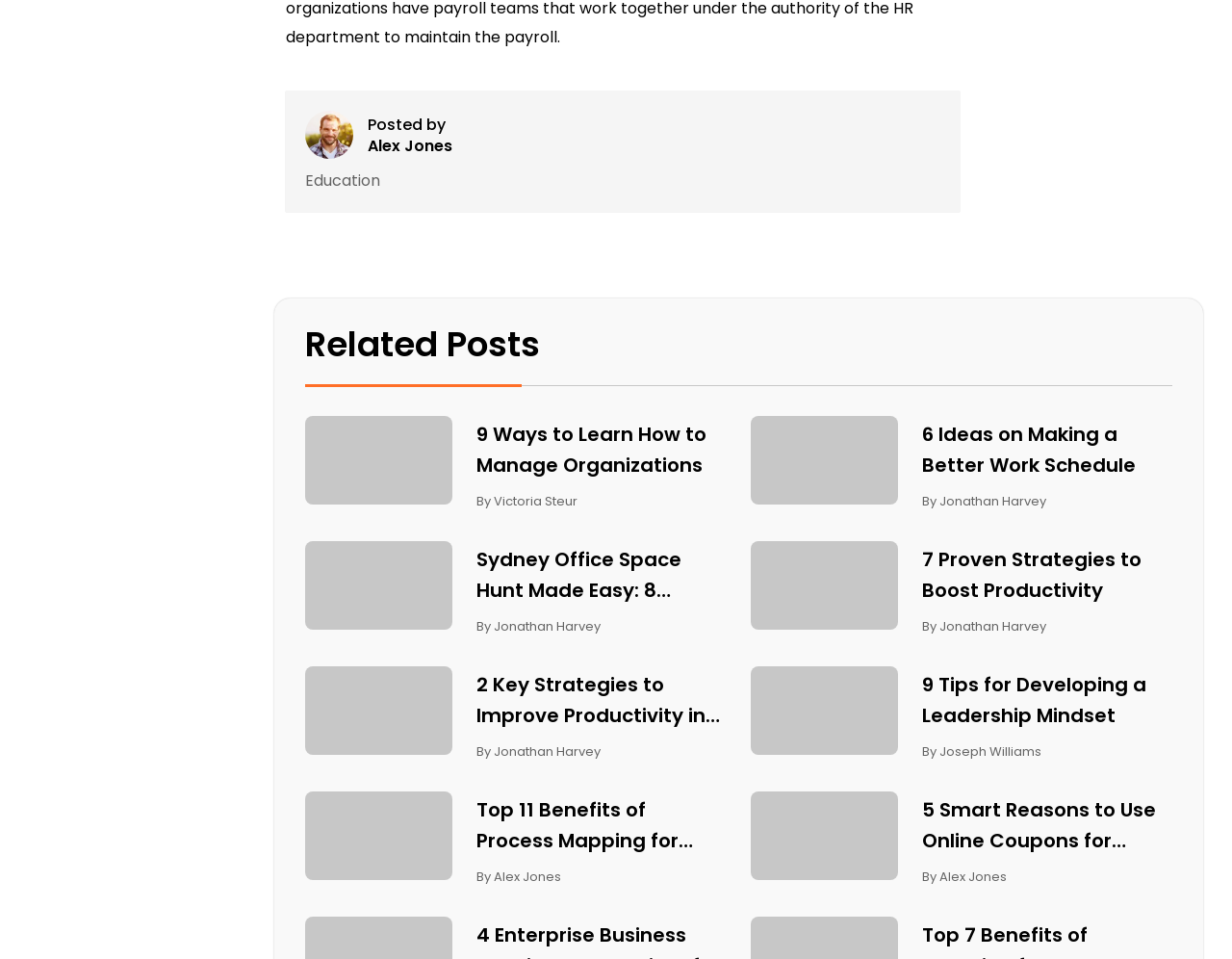Use a single word or phrase to answer the question:
Who posted the article '9 Ways to Learn How to Manage Organizations'?

Victoria Steur